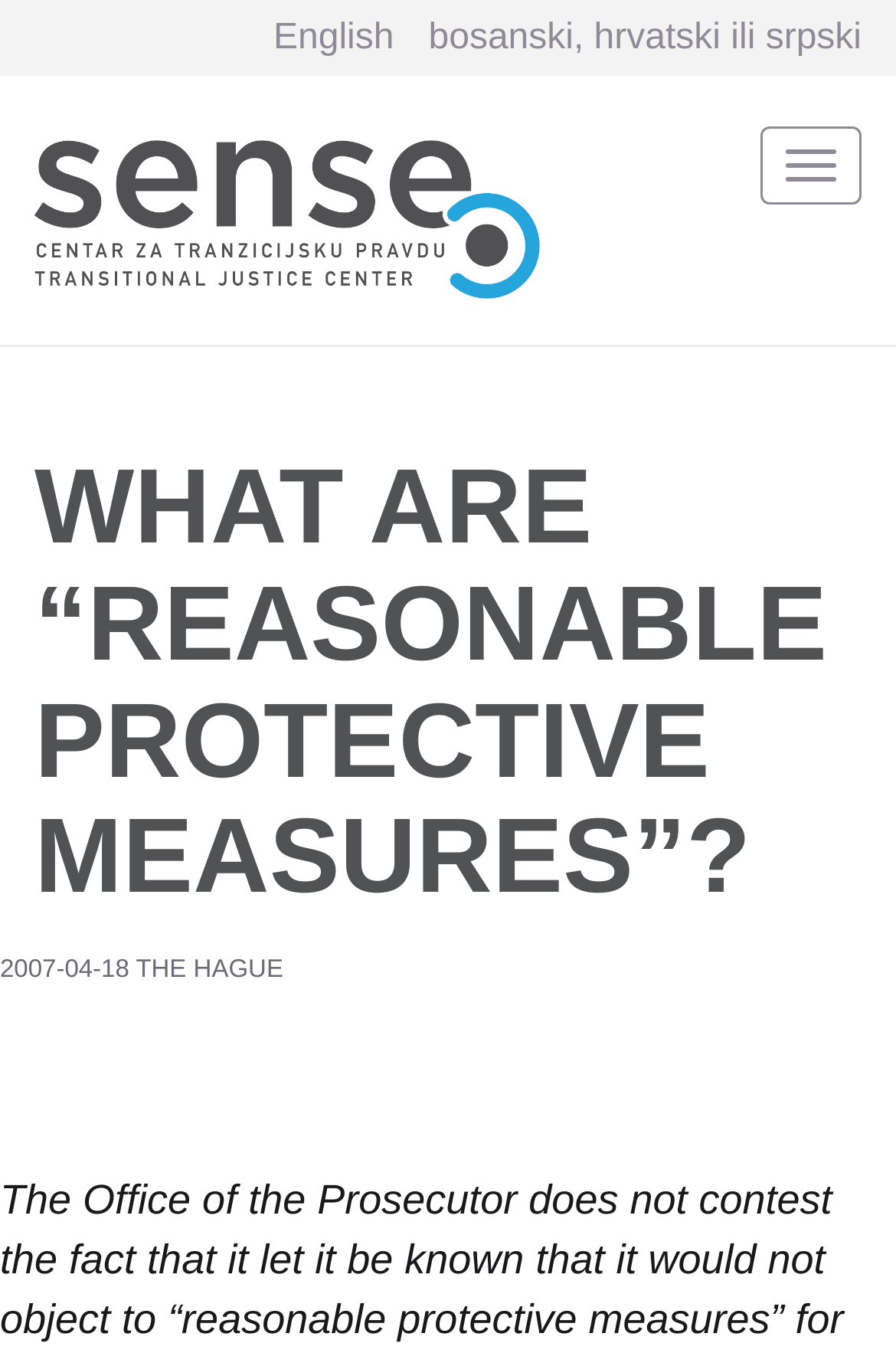Give the bounding box coordinates for the element described by: "cherry picker hire Lincoln".

None